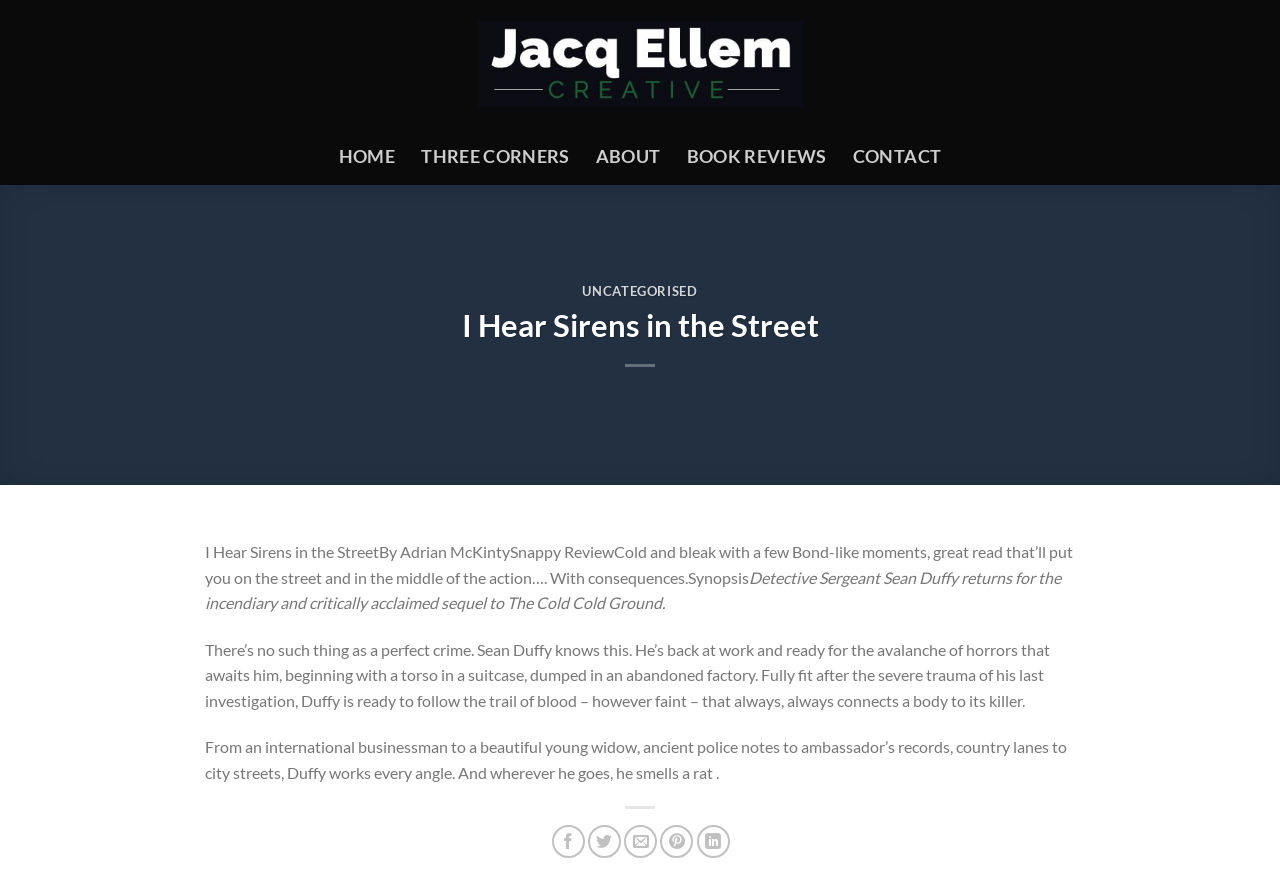Using the elements shown in the image, answer the question comprehensively: What is the occupation of the main character?

I determined the answer by reading the text 'Detective Sergeant Sean Duffy returns for the incendiary and critically acclaimed sequel to The Cold Cold Ground.' which is a part of the webpage content, indicating that the main character, Sean Duffy, is a Detective Sergeant.